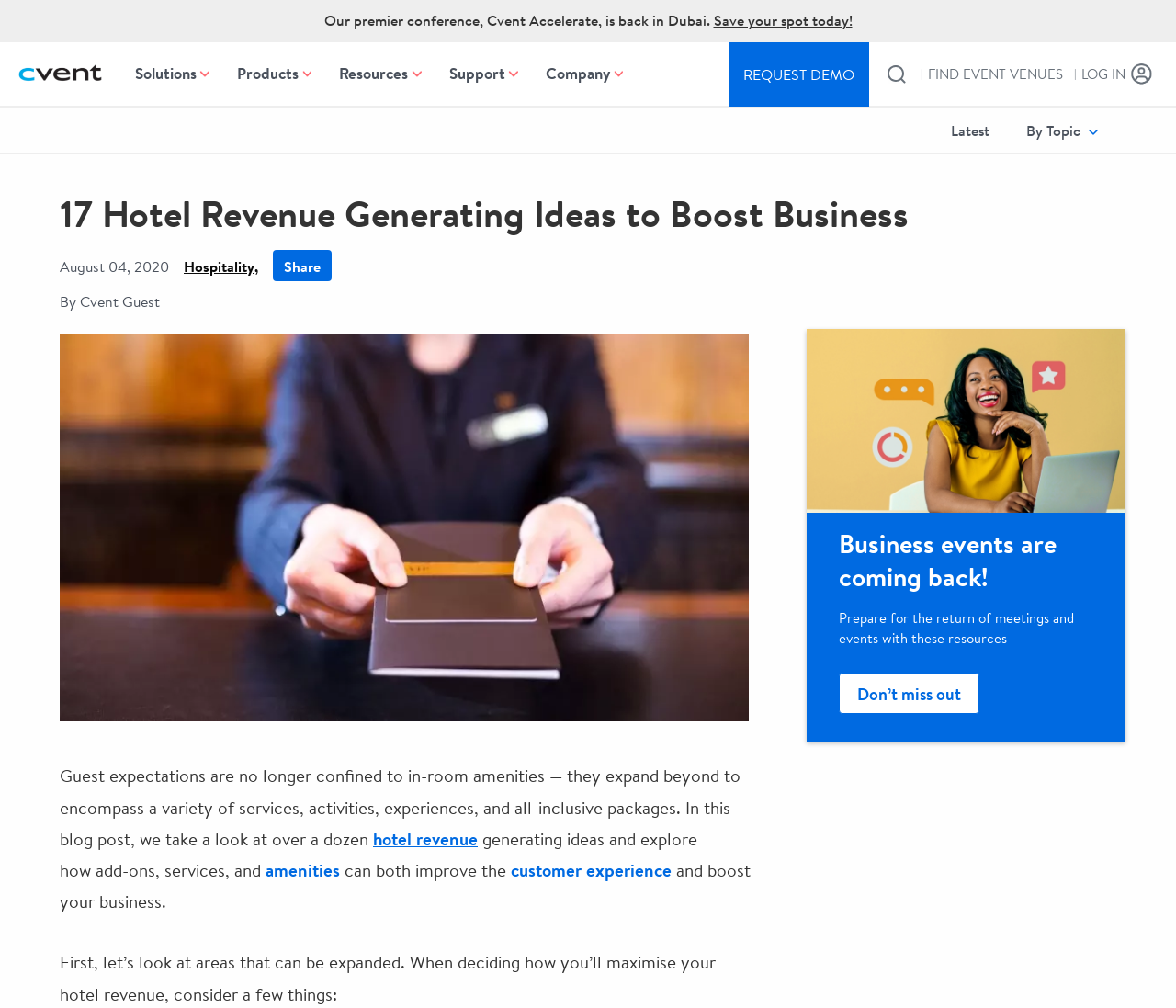Locate the bounding box coordinates of the element you need to click to accomplish the task described by this instruction: "Search".

[0.754, 0.061, 0.773, 0.083]